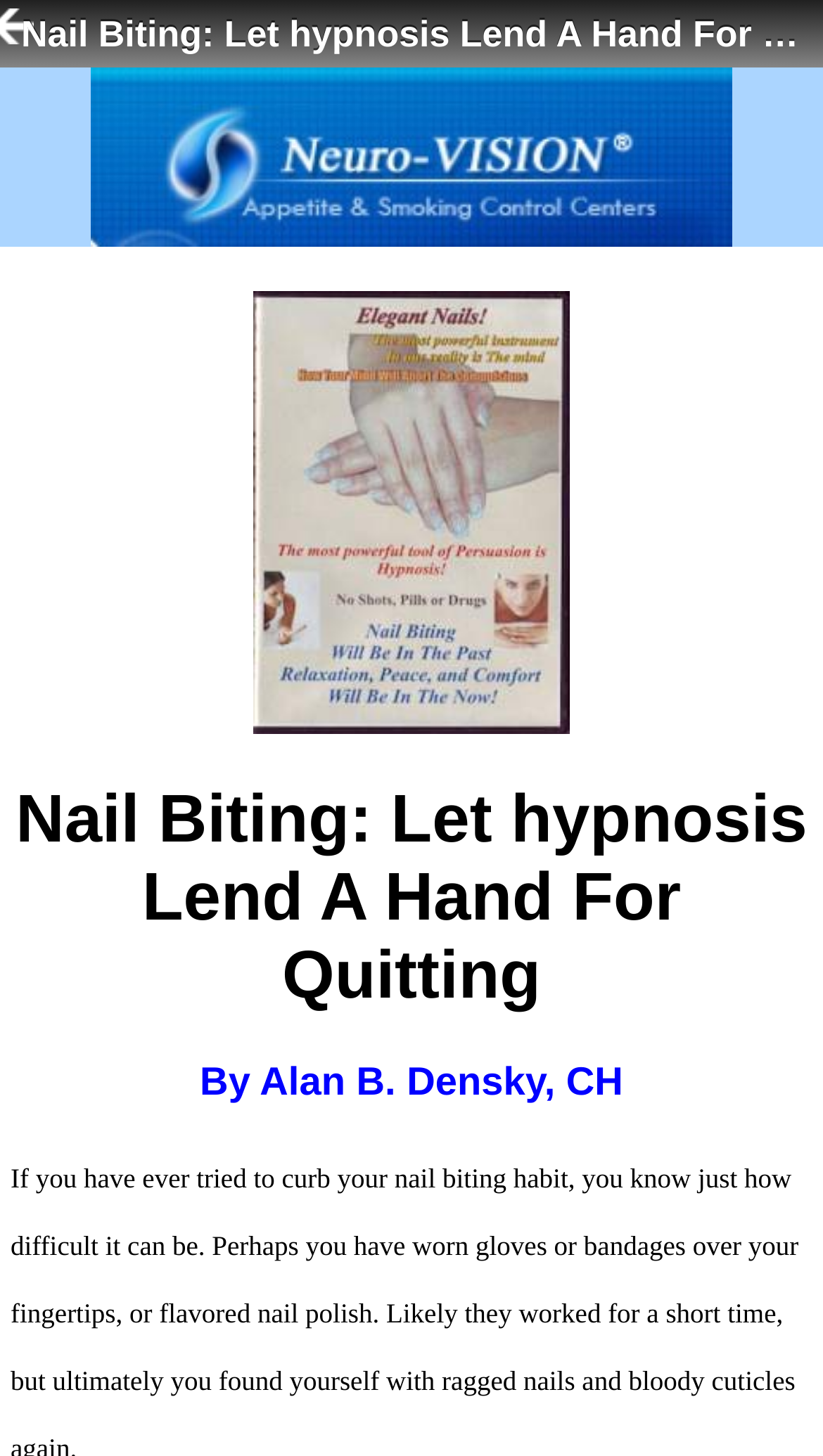Please reply to the following question using a single word or phrase: 
What is the purpose of the article?

To help quit nail biting